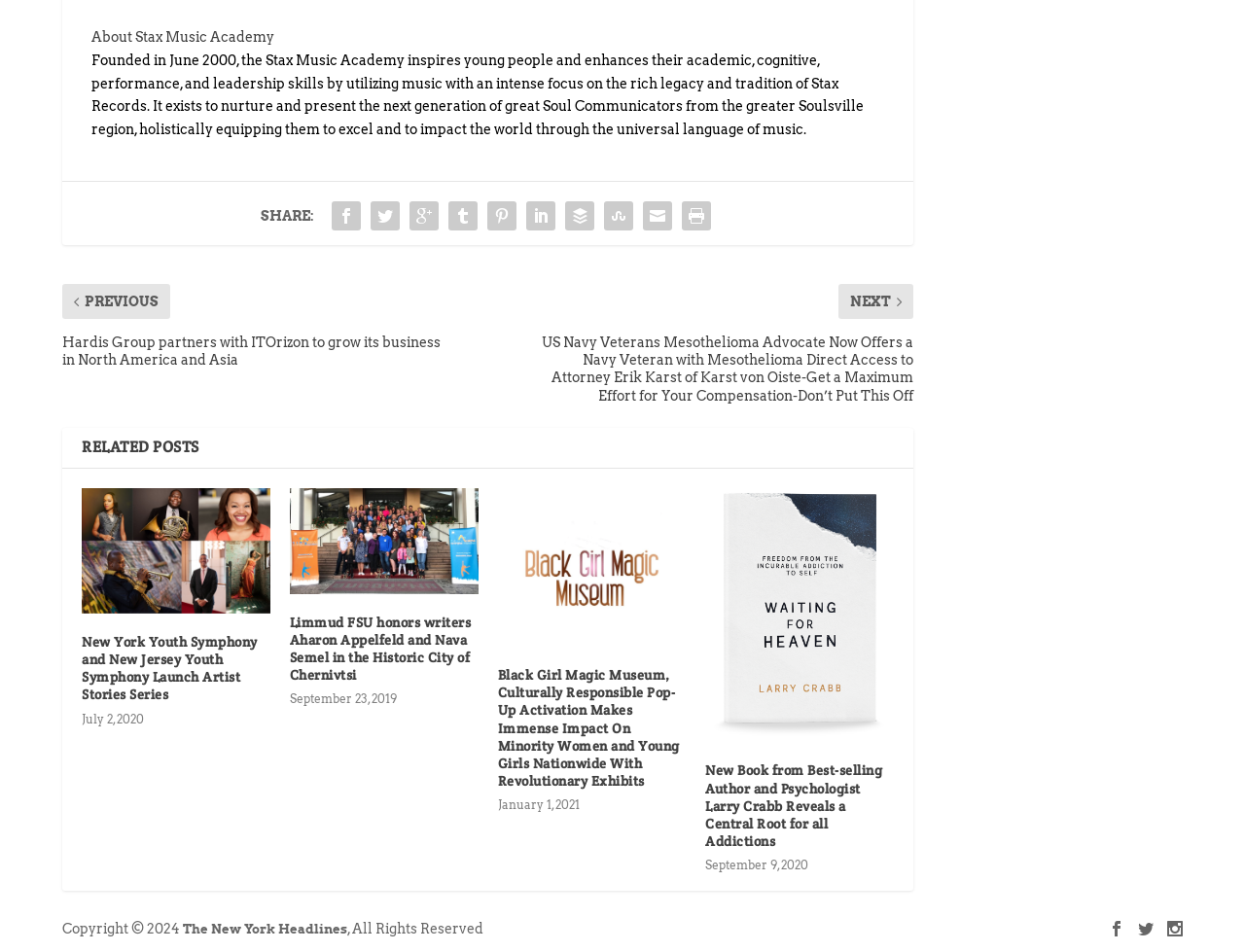Extract the bounding box coordinates for the UI element described as: "The New York Headlines".

[0.147, 0.968, 0.279, 0.984]